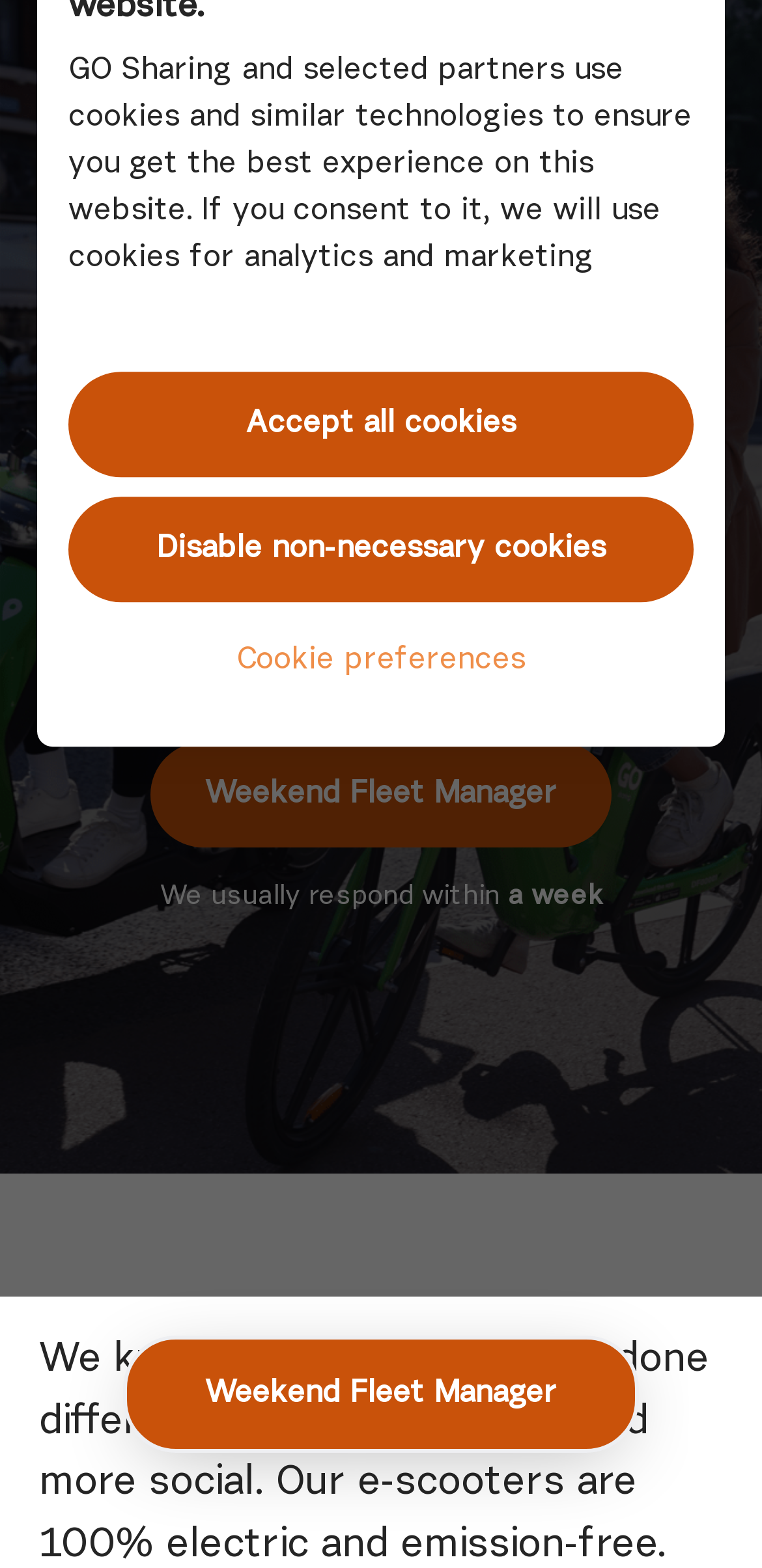What is the context of the webpage?
Offer a detailed and exhaustive answer to the question.

The webpage appears to be a job description page, specifically for a Fleet Supervisor position in Amsterdam with an evening shift. This can be inferred from the root element 'Fleet Supervisor - Amsterdam (Evening shift) - GO Sharing'.